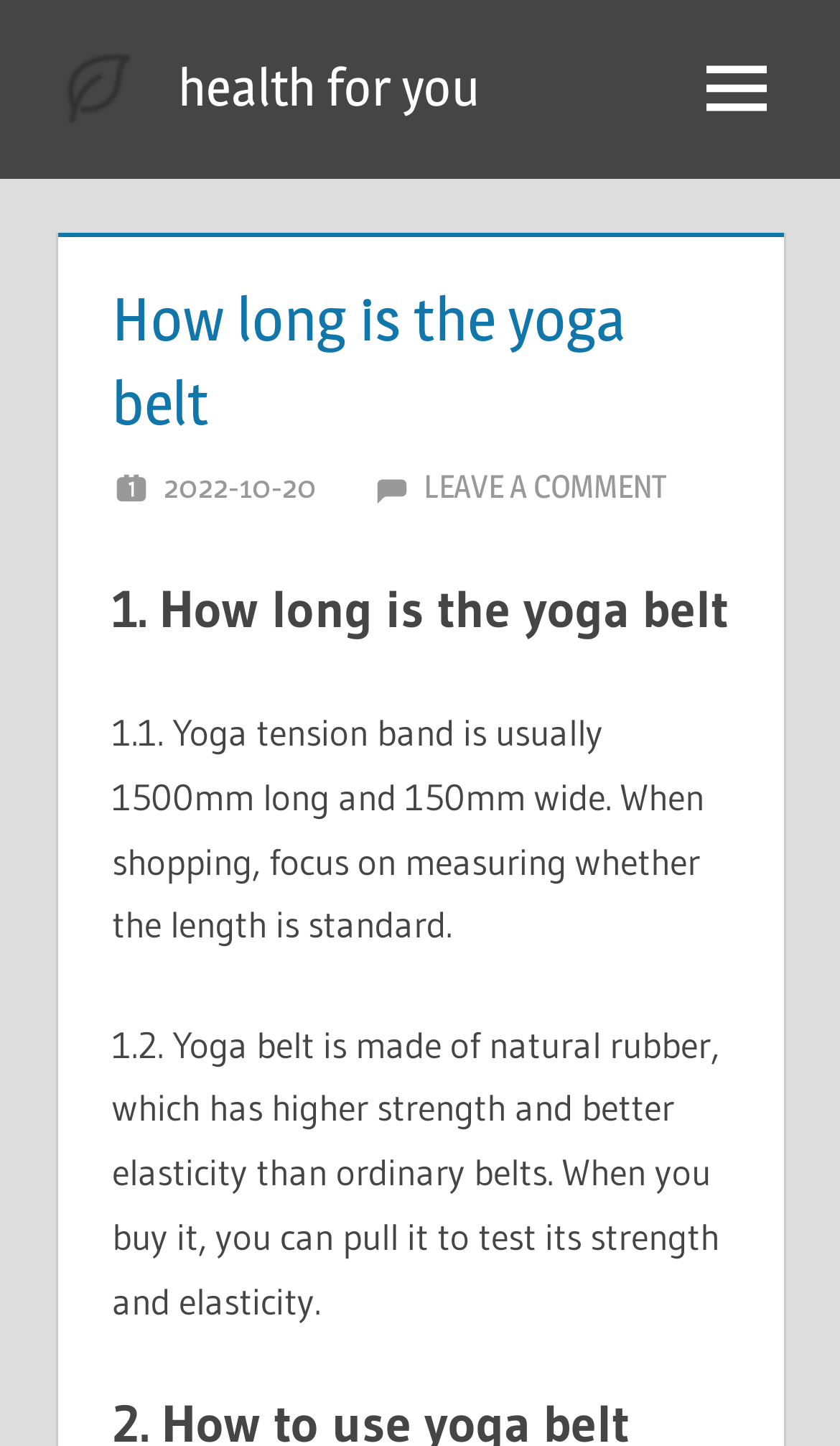What is the typical length of a yoga tension band?
Please give a detailed and elaborate explanation in response to the question.

According to the text, '1.1. Yoga tension band is usually 1500mm long and 150mm wide. When shopping, focus on measuring whether the length is standard.' This indicates that the typical length of a yoga tension band is 1500mm.